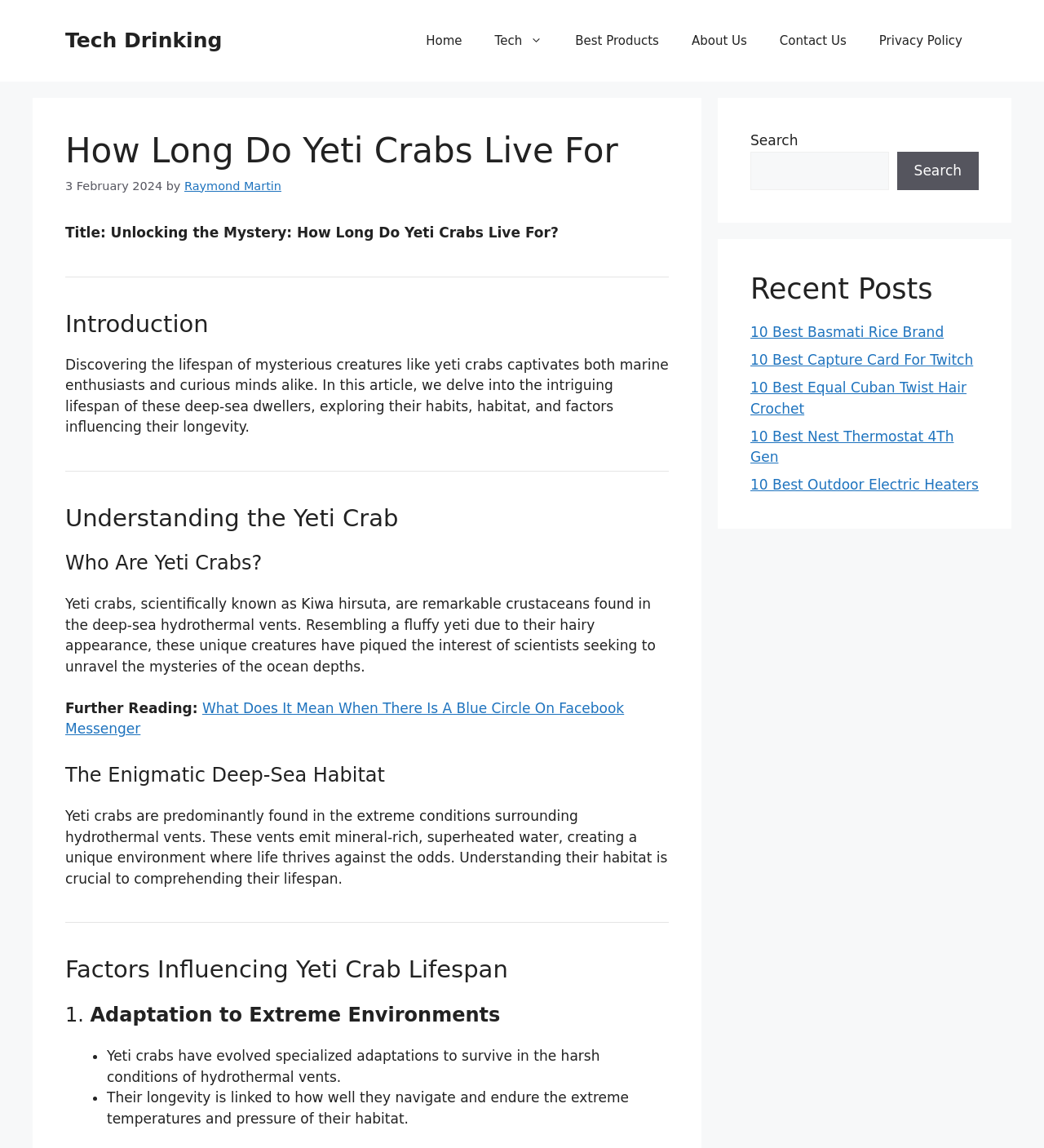Please identify the bounding box coordinates of the clickable area that will allow you to execute the instruction: "Learn about the author Raymond Martin".

[0.177, 0.156, 0.27, 0.167]